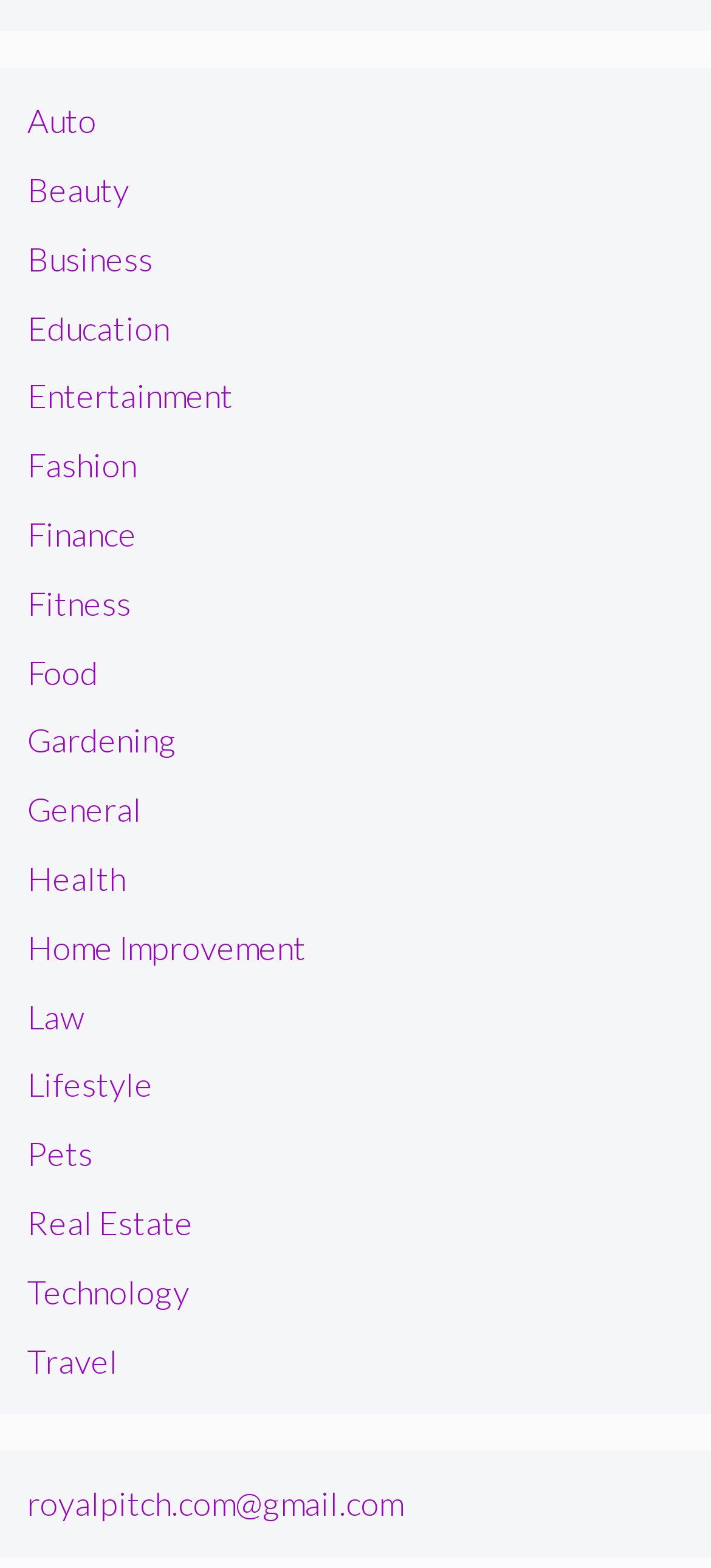Is the webpage divided into sections?
Look at the image and construct a detailed response to the question.

I noticed that the webpage is divided into two sections. The first section contains the categories, and the second section contains a single link with a contact email address. The two sections are separated by a gap in the vertical layout.